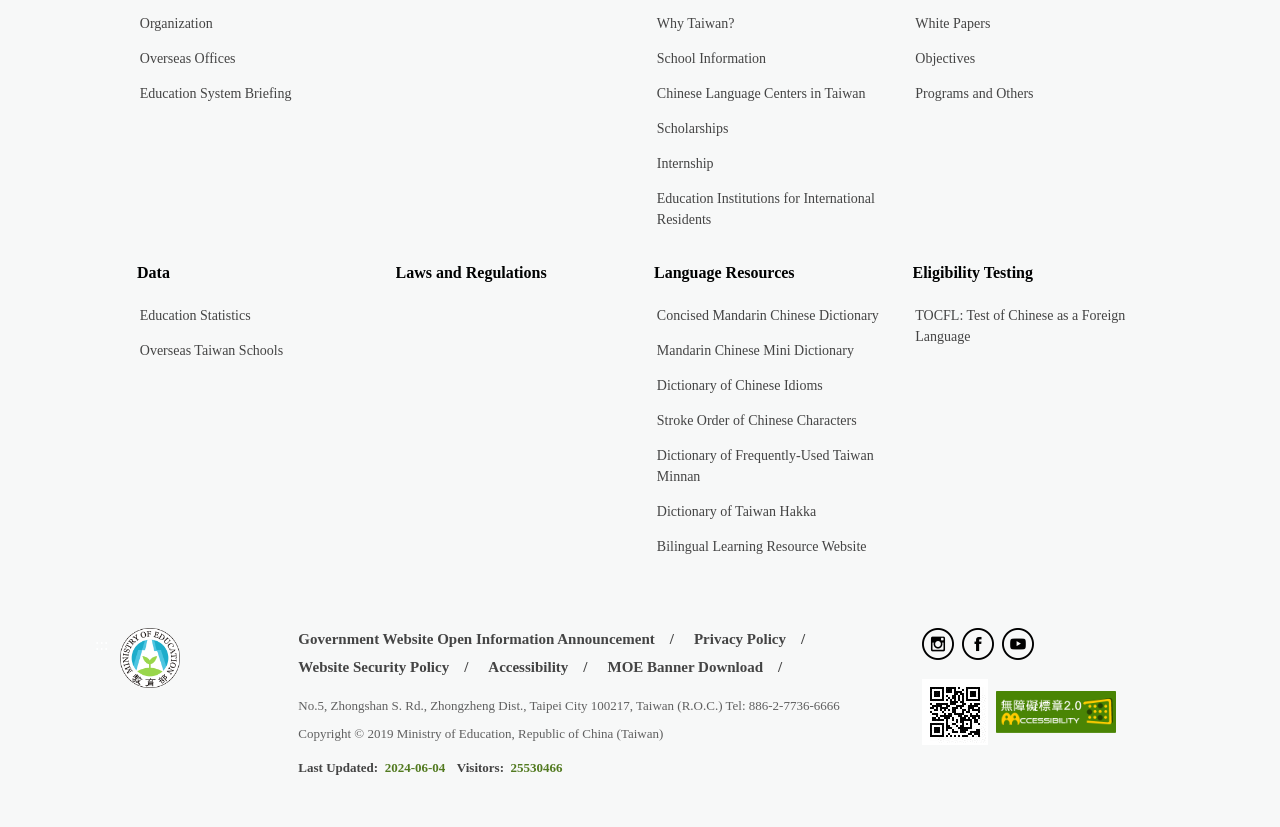What is the contact information of the Ministry of Education? From the image, respond with a single word or brief phrase.

Tel: 886-2-7736-6666